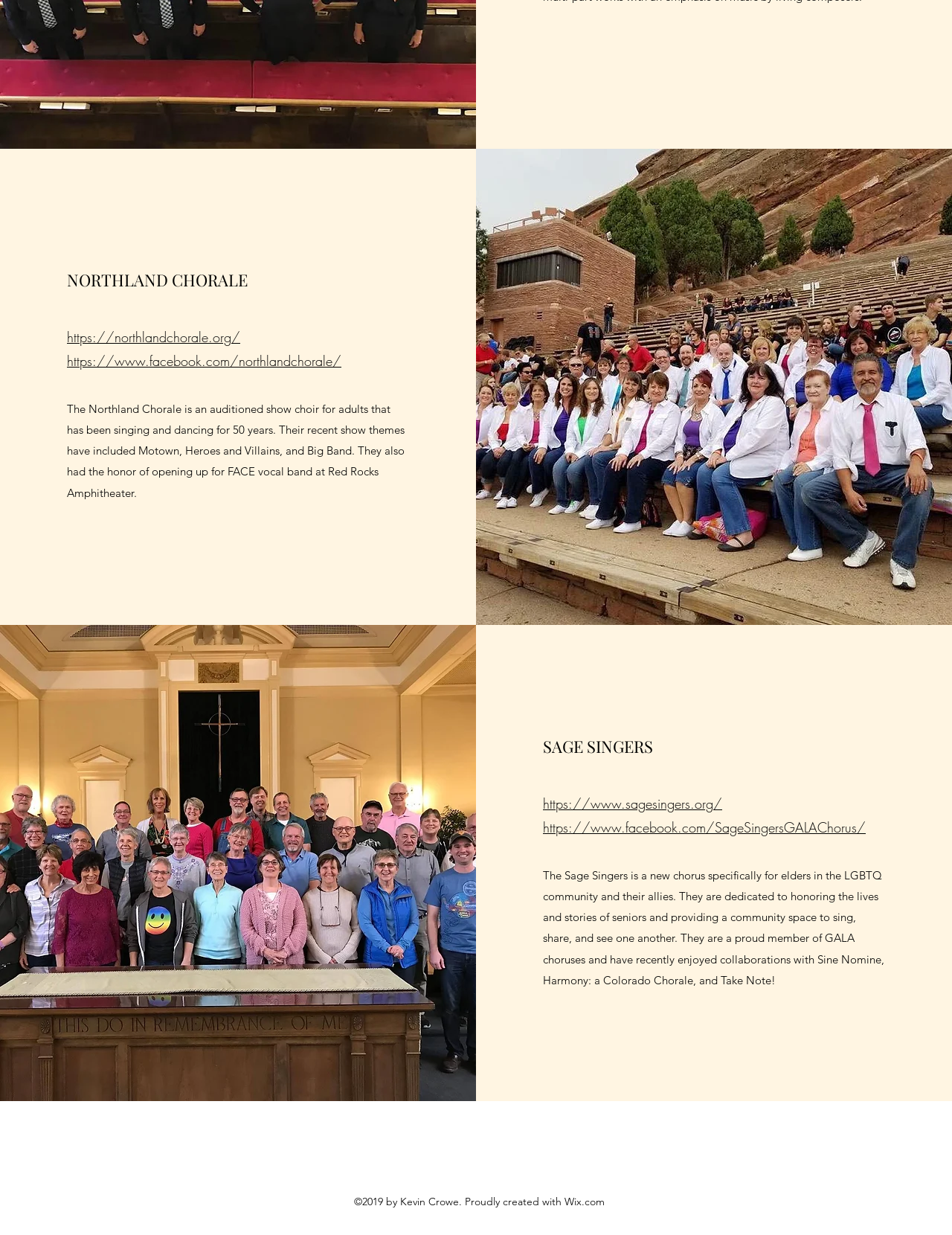Bounding box coordinates are specified in the format (top-left x, top-left y, bottom-right x, bottom-right y). All values are floating point numbers bounded between 0 and 1. Please provide the bounding box coordinate of the region this sentence describes: https://www.facebook.com/SageSingersGALAChorus/

[0.57, 0.662, 0.909, 0.677]